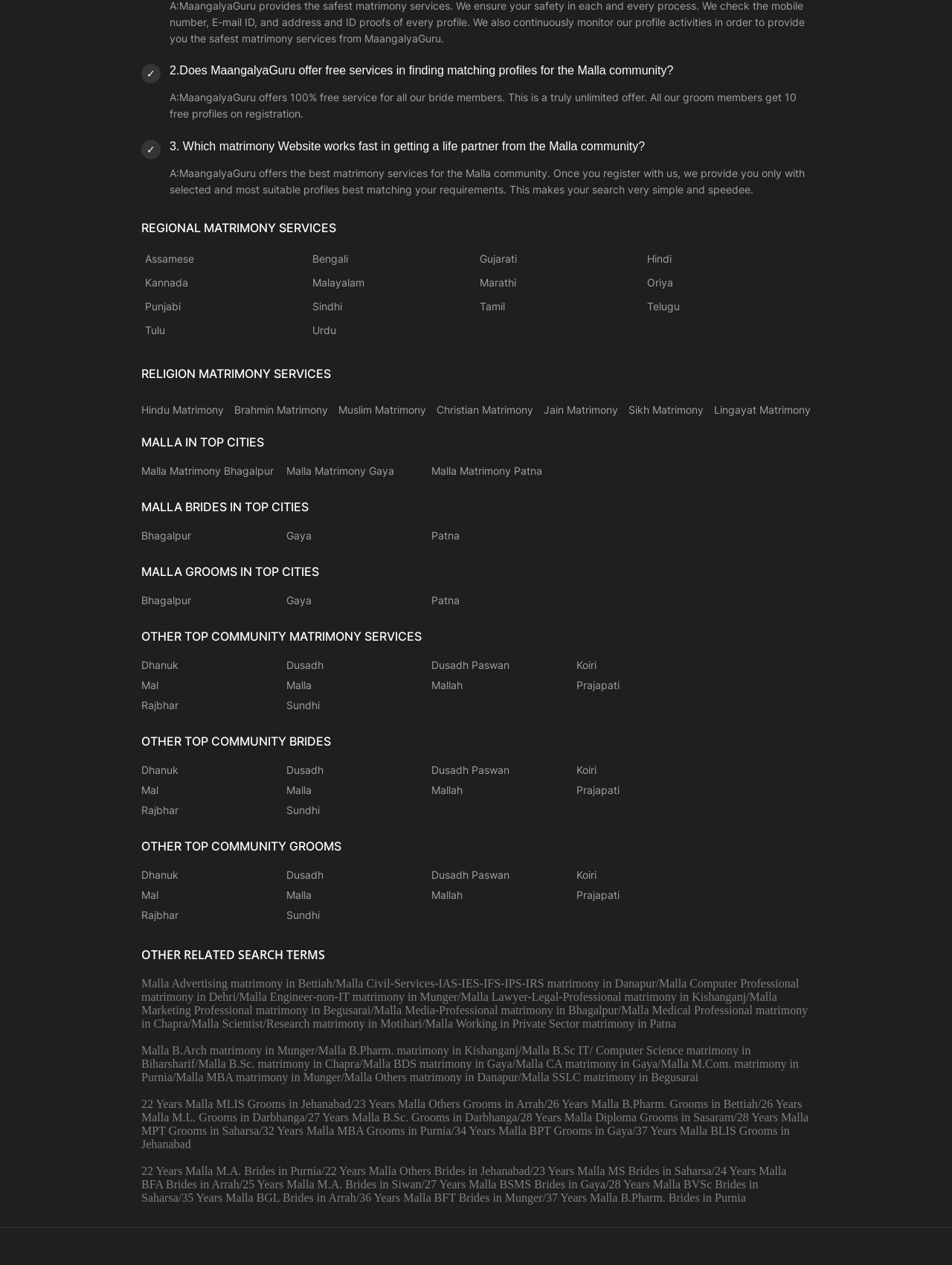What is the name of the community that has matrimony services, brides, and grooms in top cities?
Please use the visual content to give a single word or phrase answer.

Malla